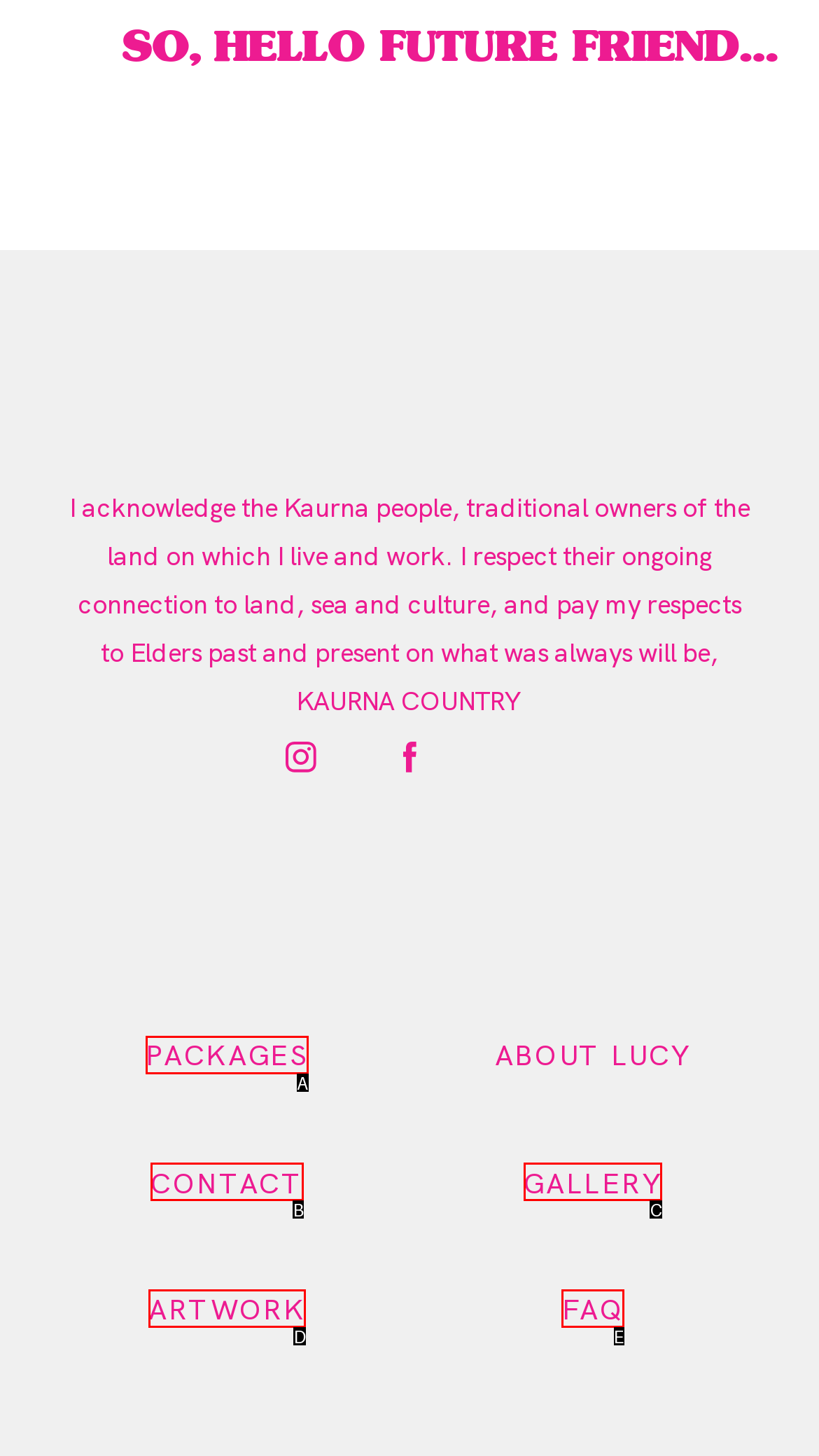With the provided description: PACKAGES, select the most suitable HTML element. Respond with the letter of the selected option.

A